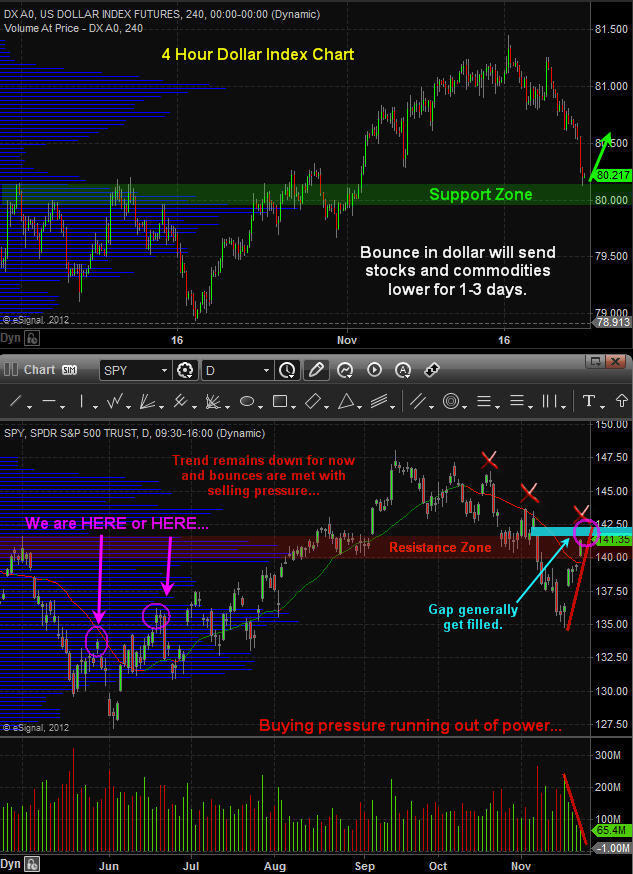Write a descriptive caption for the image, covering all notable aspects.

This image presents a comprehensive analysis of the SPDR S&P 500 ETF (SPY) and the US Dollar Index, illustrated through two detailed charts. At the top, the "4 Hour Dollar Index Chart" reveals a descending trend, with a marked support zone at 80.217. The accompanying note emphasizes that a bounce in the dollar could lead to a decrease in stocks and commodities for 1 to 3 days.

In the lower section, the SPY chart reflects the daily price movements of the ETF, indicating critical price levels and trends. Arrows and annotations highlight pivotal points, with text suggesting the current price action is either at a significant support level or facing selling pressure in a resistance zone around 141.35. Additional comments note that the trend remains downward, and the buying pressure appears to be waning. This analysis aims to arm traders with insights on potential market movements and positions based on the observed patterns.